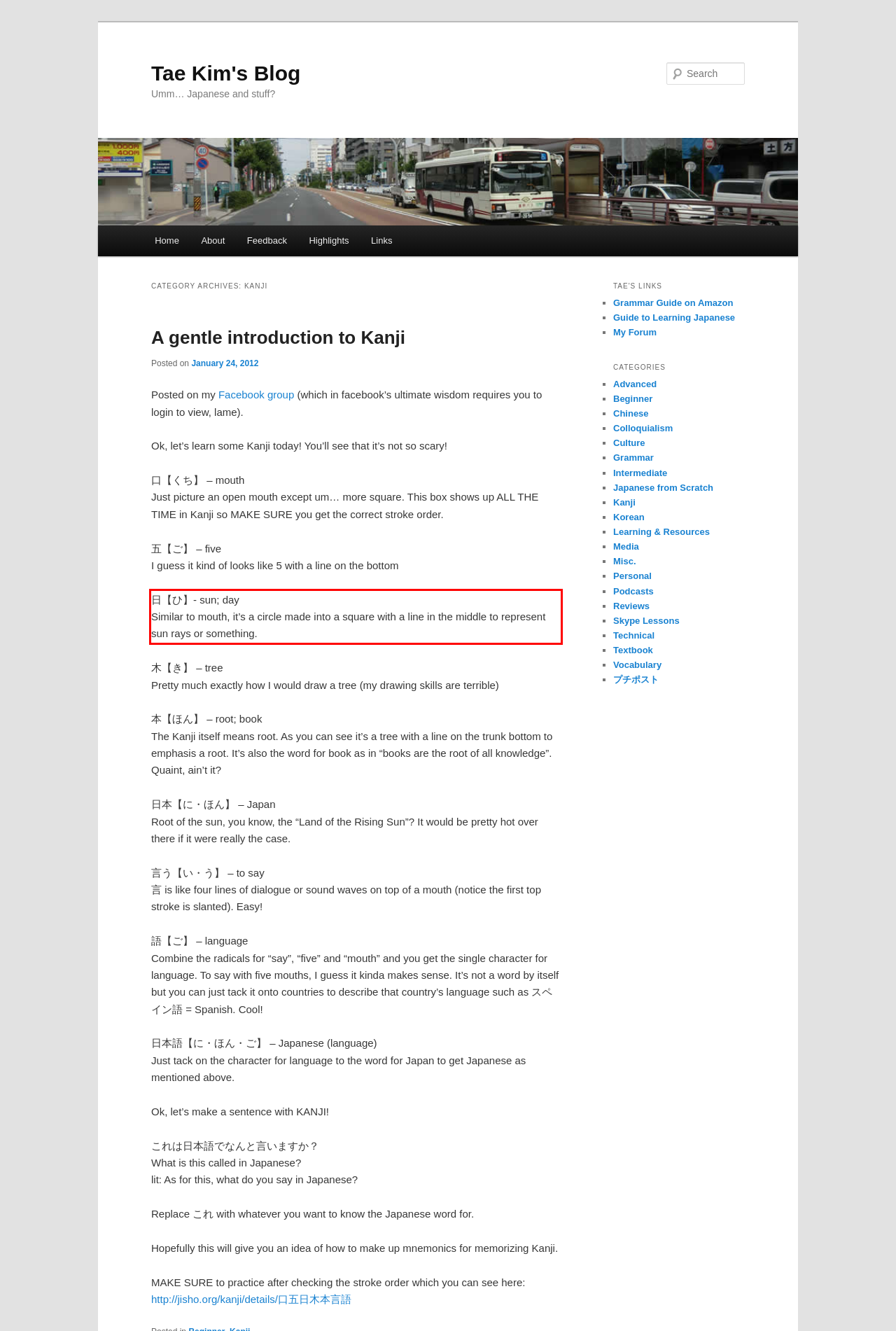You are given a screenshot with a red rectangle. Identify and extract the text within this red bounding box using OCR.

日【ひ】- sun; day Similar to mouth, it’s a circle made into a square with a line in the middle to represent sun rays or something.